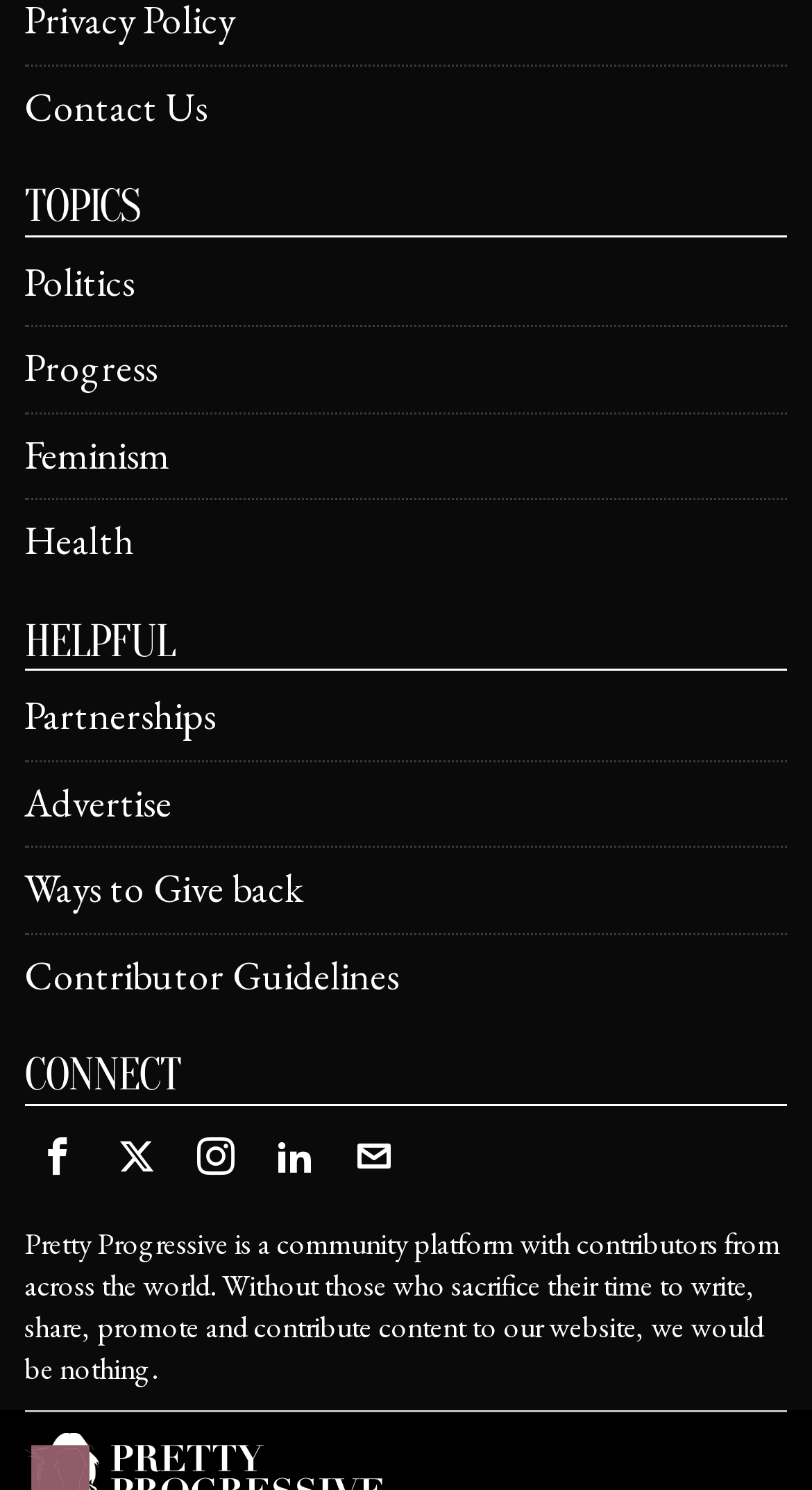Reply to the question with a single word or phrase:
What social media platforms can one connect with?

Facebook, Instagram, Linkedin